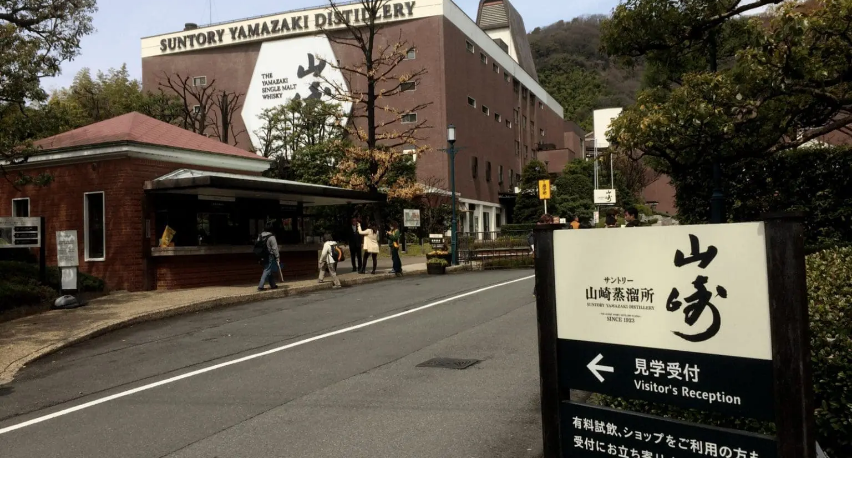Provide an in-depth description of all elements within the image.

The image showcases the Suntory Yamazaki Distillery, Japan's first malt whiskey distillery, established in 1923. The building's prominent signage, featuring the name of the distillery, is displayed above a visitor reception area, where guests are welcomed to explore the rich history and craftsmanship of Japanese whiskey. The architecture blends traditional and modern styles, set against a backdrop of lush greenery and hills. Visitors can be seen strolling towards the entrance, indicating ongoing tourism and interest in whiskey culture. The distillery is currently undergoing renovations with an investment of US$76 million aimed at enhancing quality and facilities, highlighting the growing global demand for Japanese whiskey.